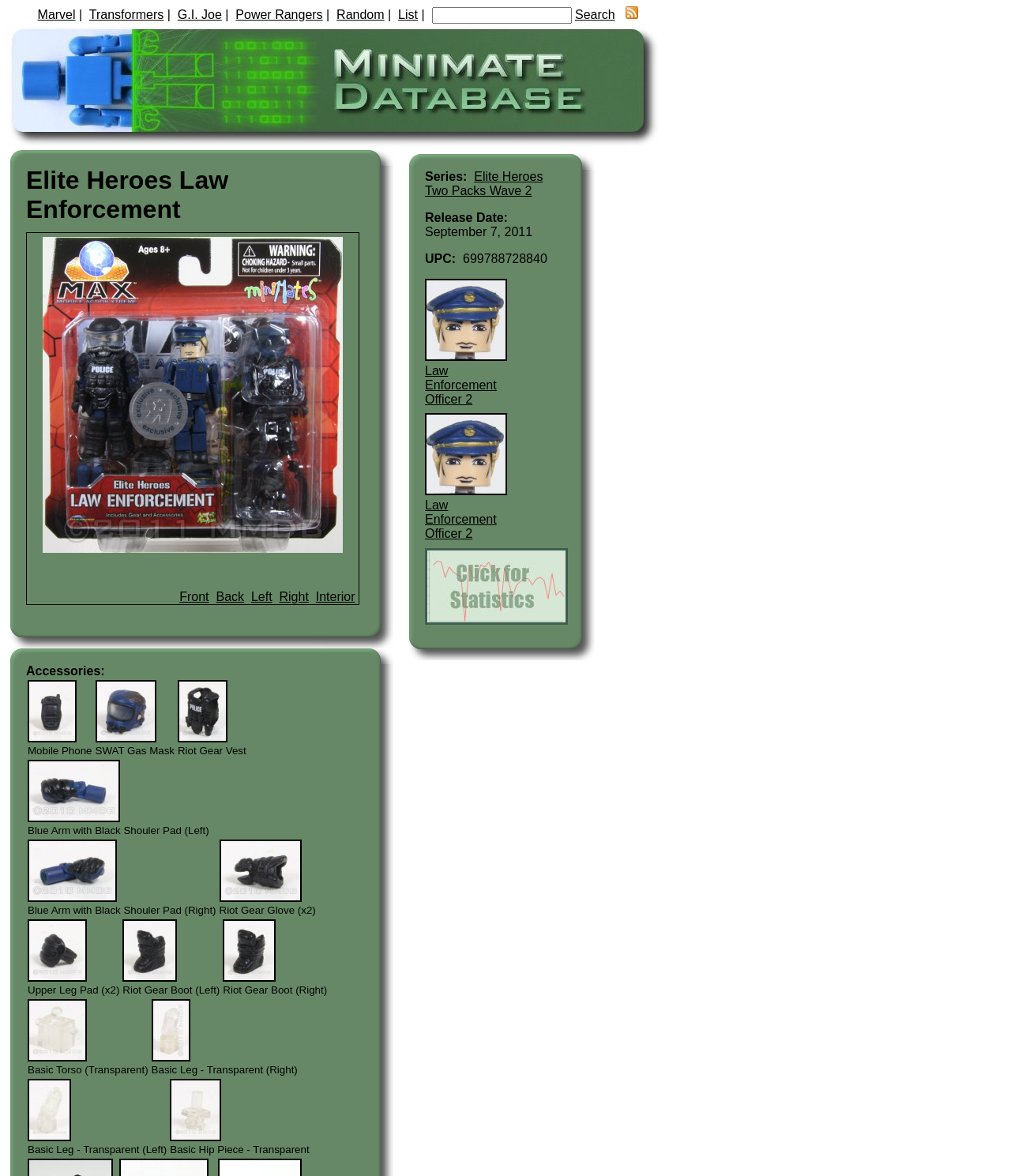Provide a one-word or brief phrase answer to the question:
How many Riot Gear Boots are listed?

2